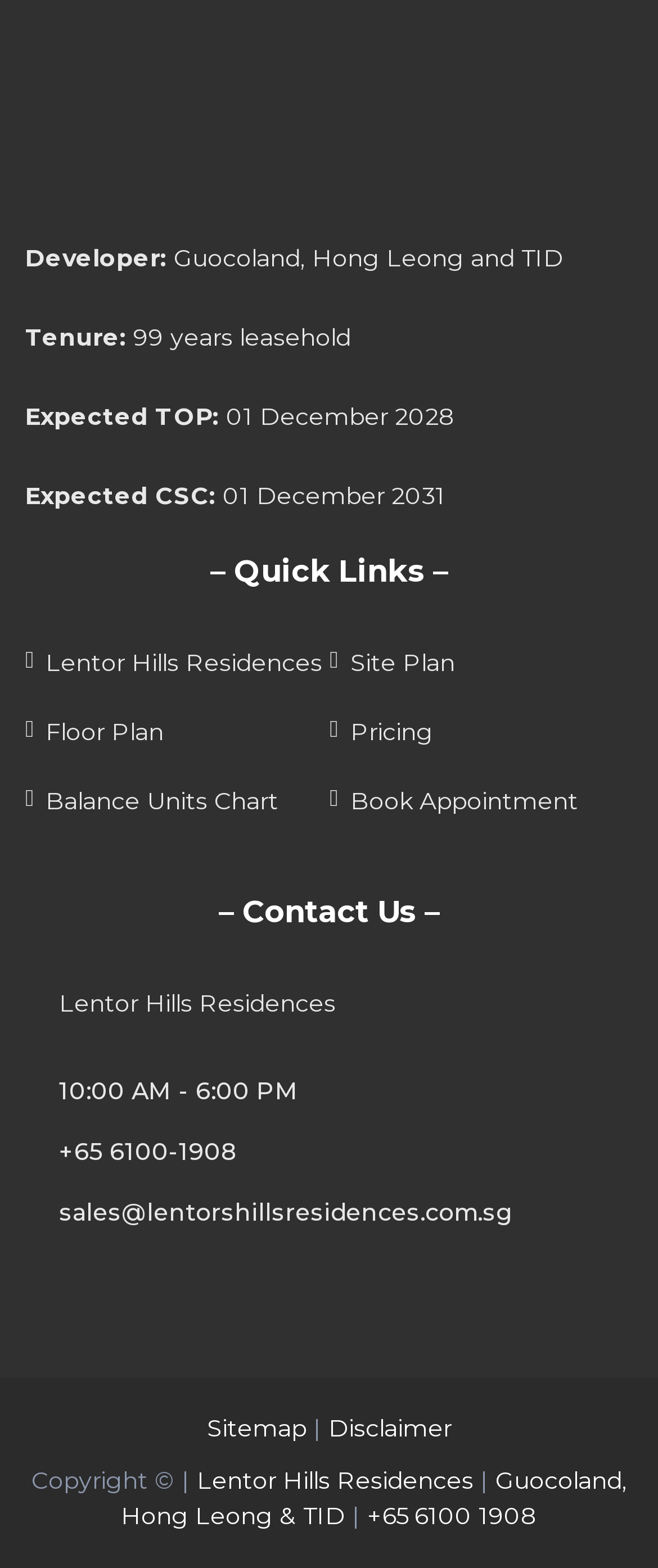Provide a brief response to the question using a single word or phrase: 
What are the operating hours of Lentor Hills Residences?

10:00 AM - 6:00 PM